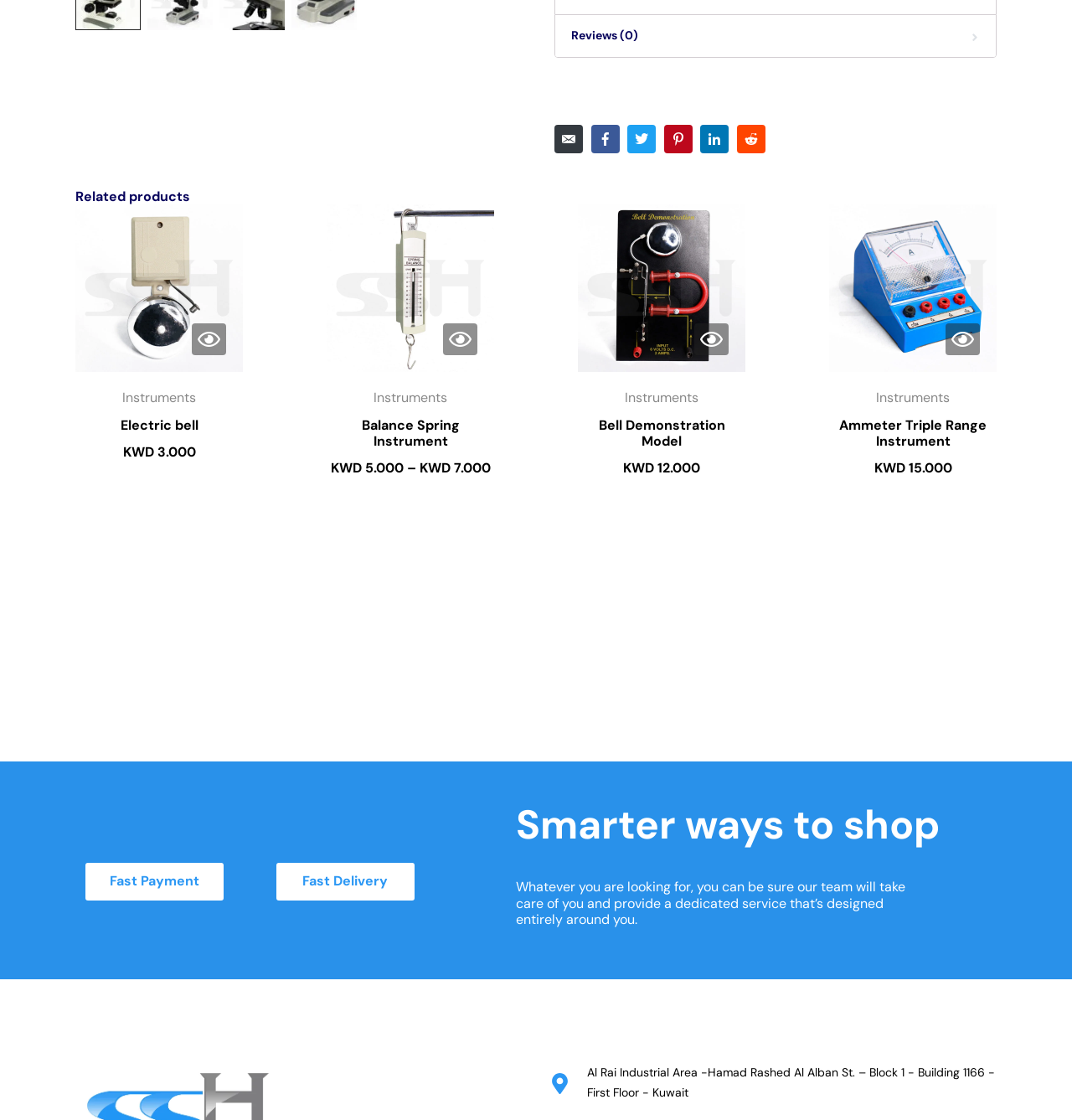Please locate the bounding box coordinates of the element that needs to be clicked to achieve the following instruction: "Share on Email". The coordinates should be four float numbers between 0 and 1, i.e., [left, top, right, bottom].

[0.517, 0.112, 0.544, 0.137]